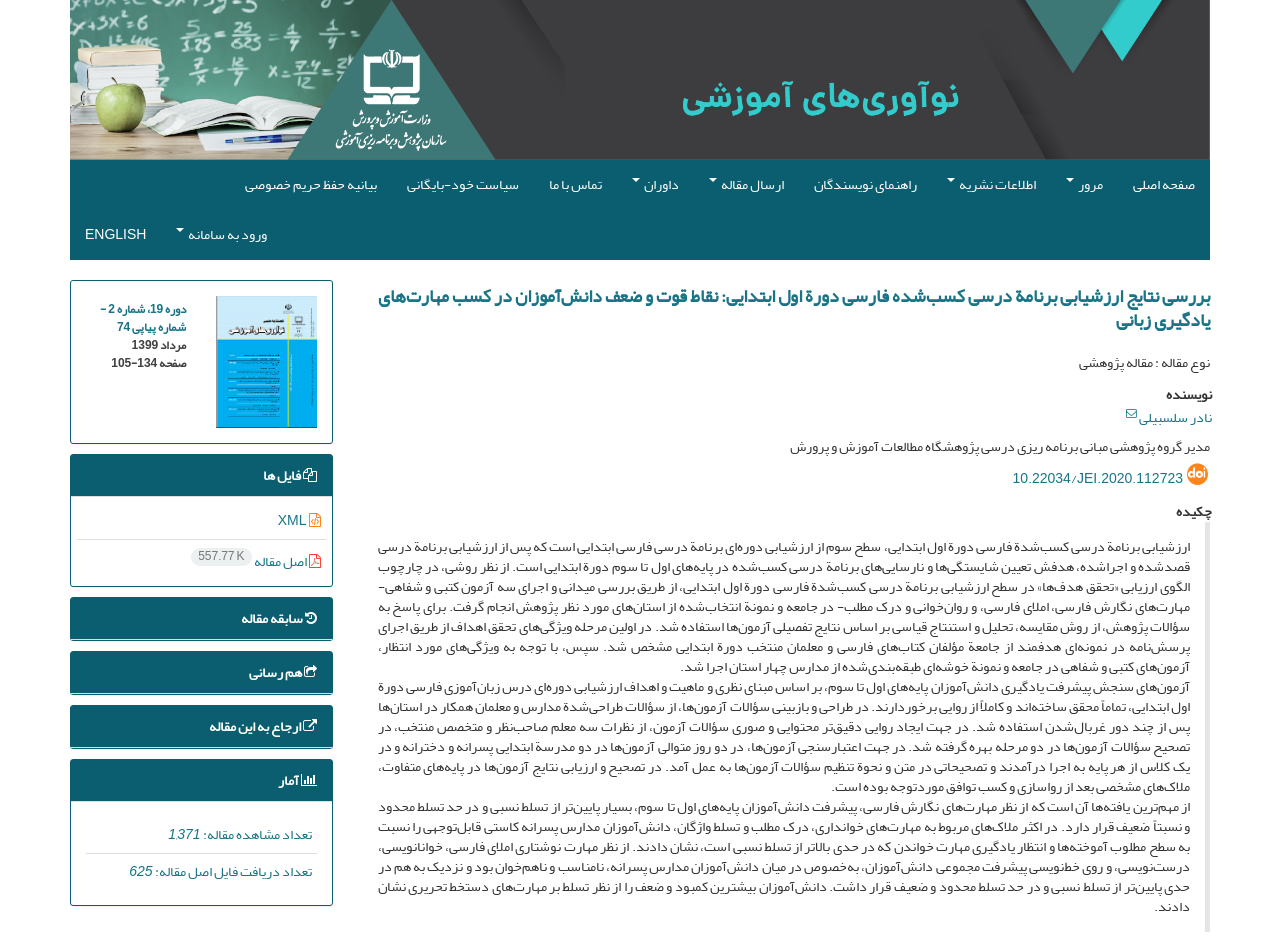Identify and extract the main heading of the webpage.

بررسی نتایج ارزشیابی برنامة درسی کسب‌شده فارسی دورة اول ابتدایی: نقاط قوت و ضعف دانش‌آموزان در کسب مهارت‌های یادگیری زبانی